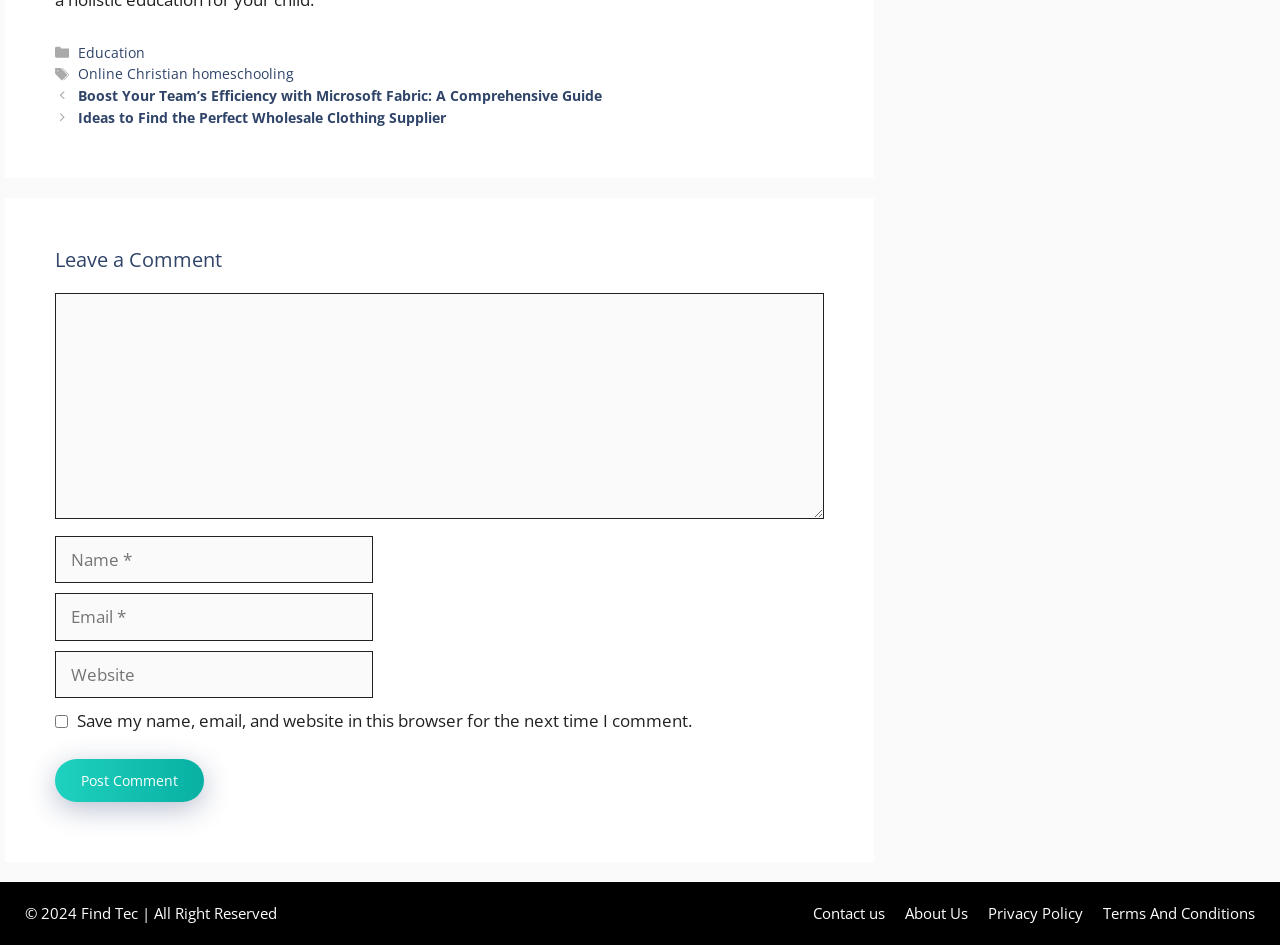How many text boxes are required in the comment section?
Provide a concise answer using a single word or phrase based on the image.

3